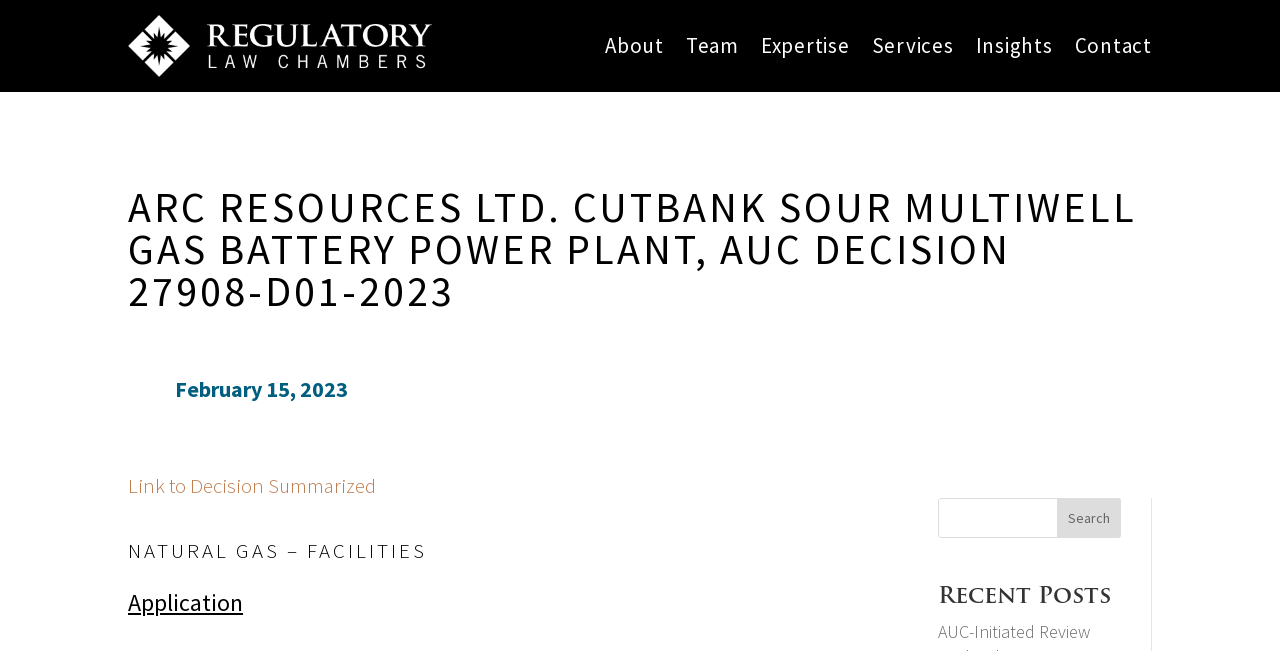Respond to the question below with a concise word or phrase:
What is the name of the section located at the top of the webpage?

About, Team, Expertise, Services, Insights, Contact